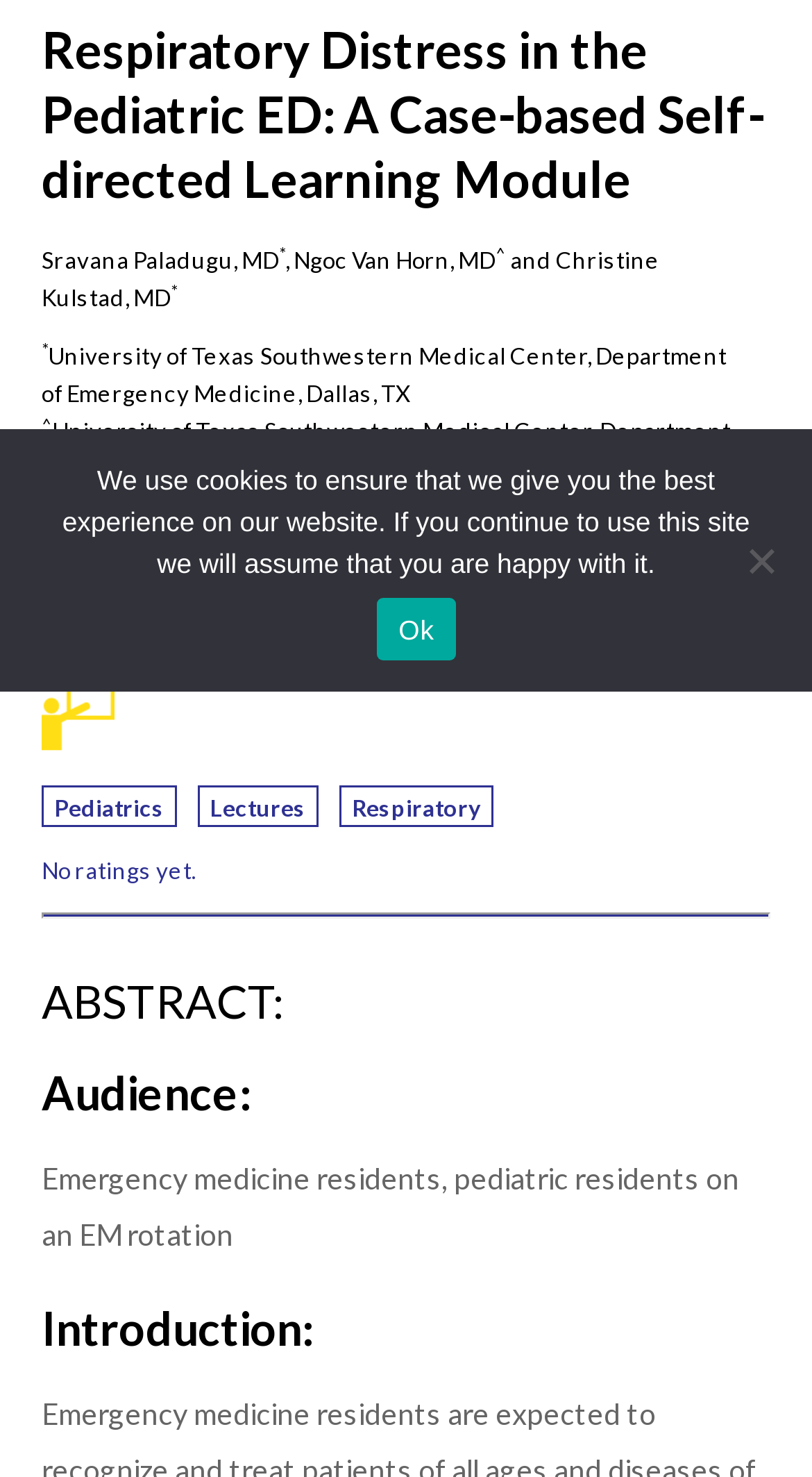Using the given description, provide the bounding box coordinates formatted as (top-left x, top-left y, bottom-right x, bottom-right y), with all values being floating point numbers between 0 and 1. Description: Pediatrics

[0.051, 0.532, 0.218, 0.56]